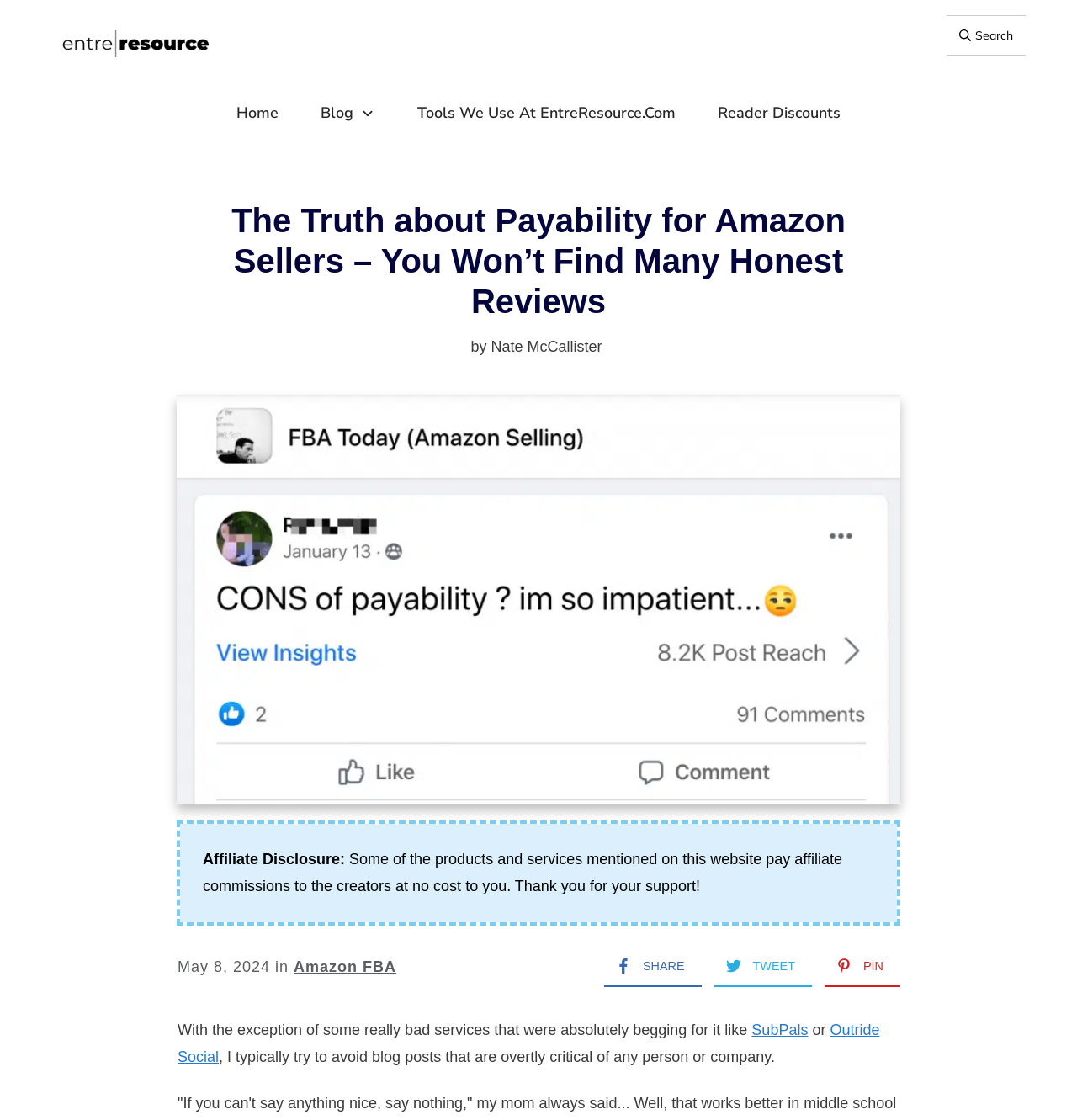Identify the bounding box coordinates necessary to click and complete the given instruction: "Search for something".

[0.879, 0.014, 0.952, 0.05]